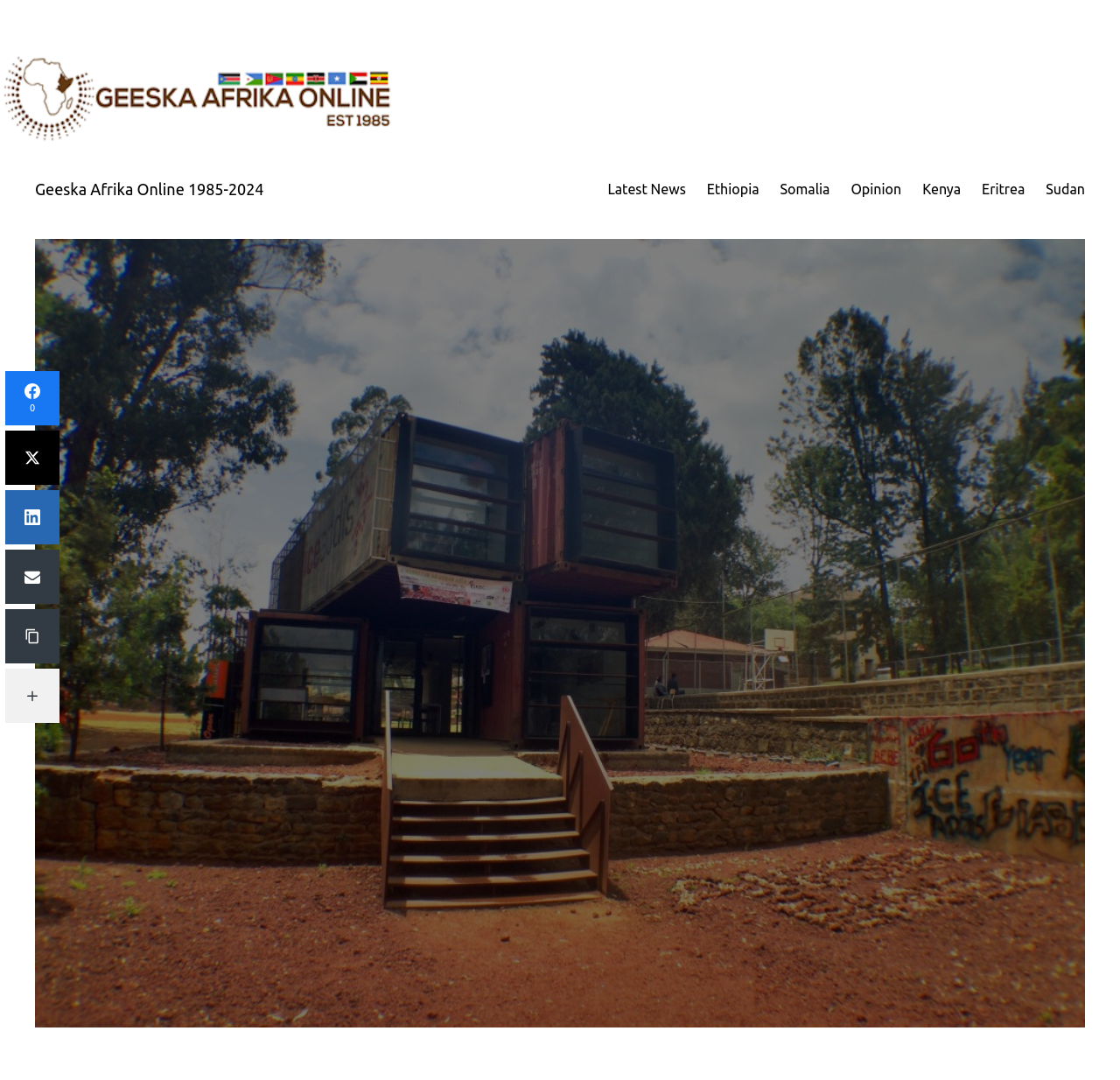Using the given description, provide the bounding box coordinates formatted as (top-left x, top-left y, bottom-right x, bottom-right y), with all values being floating point numbers between 0 and 1. Description: Latest News

[0.543, 0.165, 0.612, 0.186]